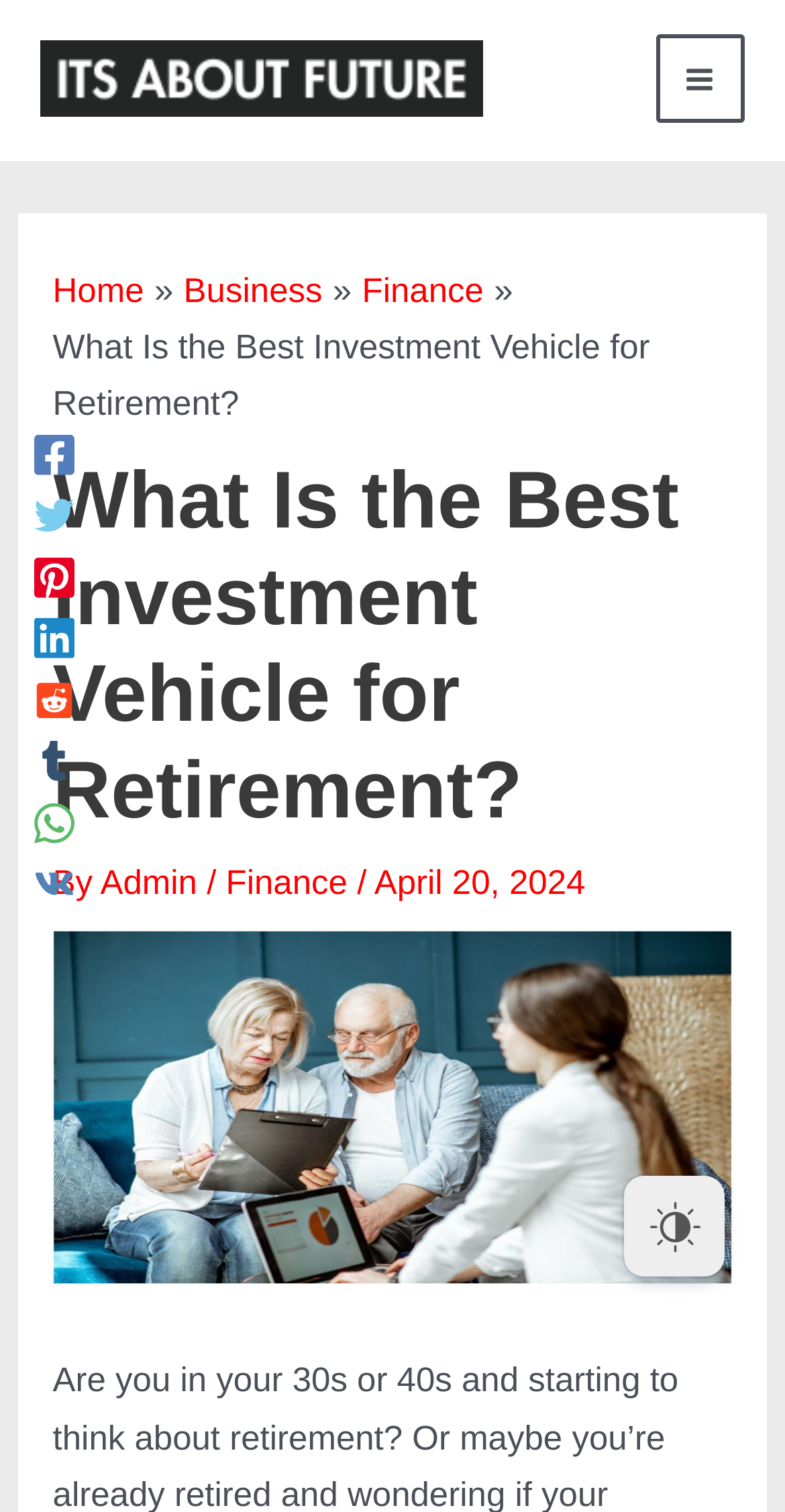What is the main menu button?
Please provide a comprehensive and detailed answer to the question.

The main menu button can be determined by looking at the button element with the text 'Main Menu', which is located at the top right corner of the page, indicating that it is a button that expands to show the main menu.